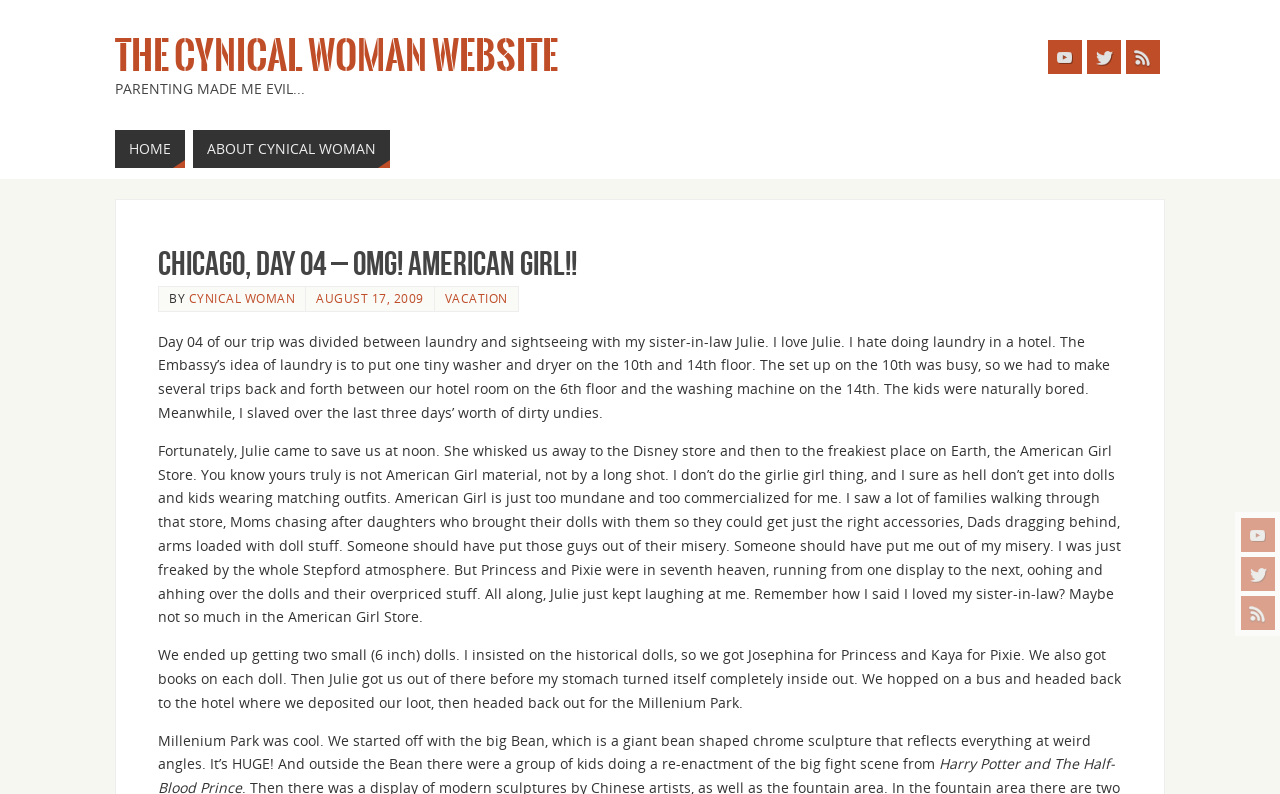Identify the bounding box coordinates of the area that should be clicked in order to complete the given instruction: "Check the RSS feed". The bounding box coordinates should be four float numbers between 0 and 1, i.e., [left, top, right, bottom].

[0.97, 0.751, 0.996, 0.793]